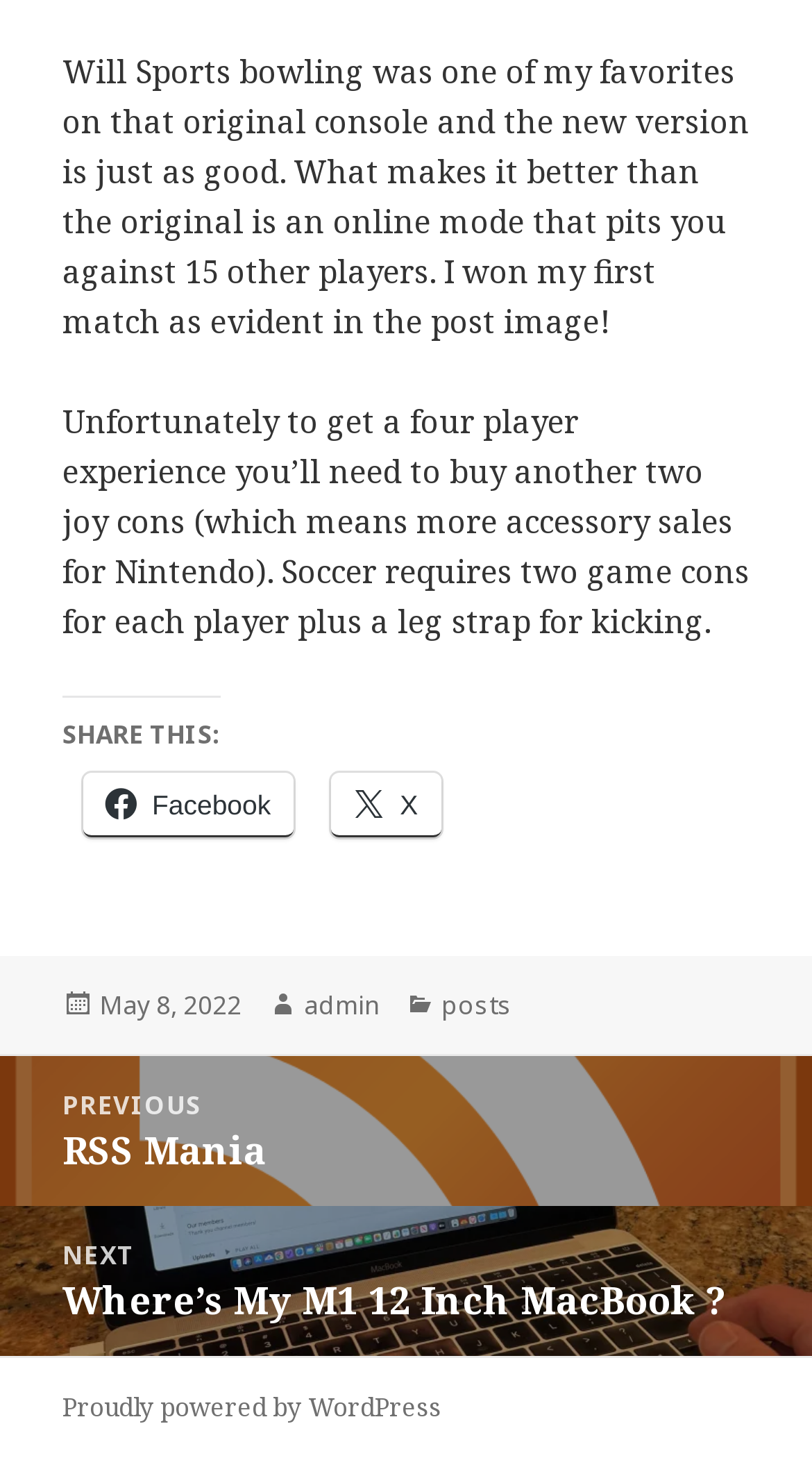Determine the bounding box for the described UI element: "Proudly powered by WordPress".

[0.077, 0.953, 0.544, 0.979]